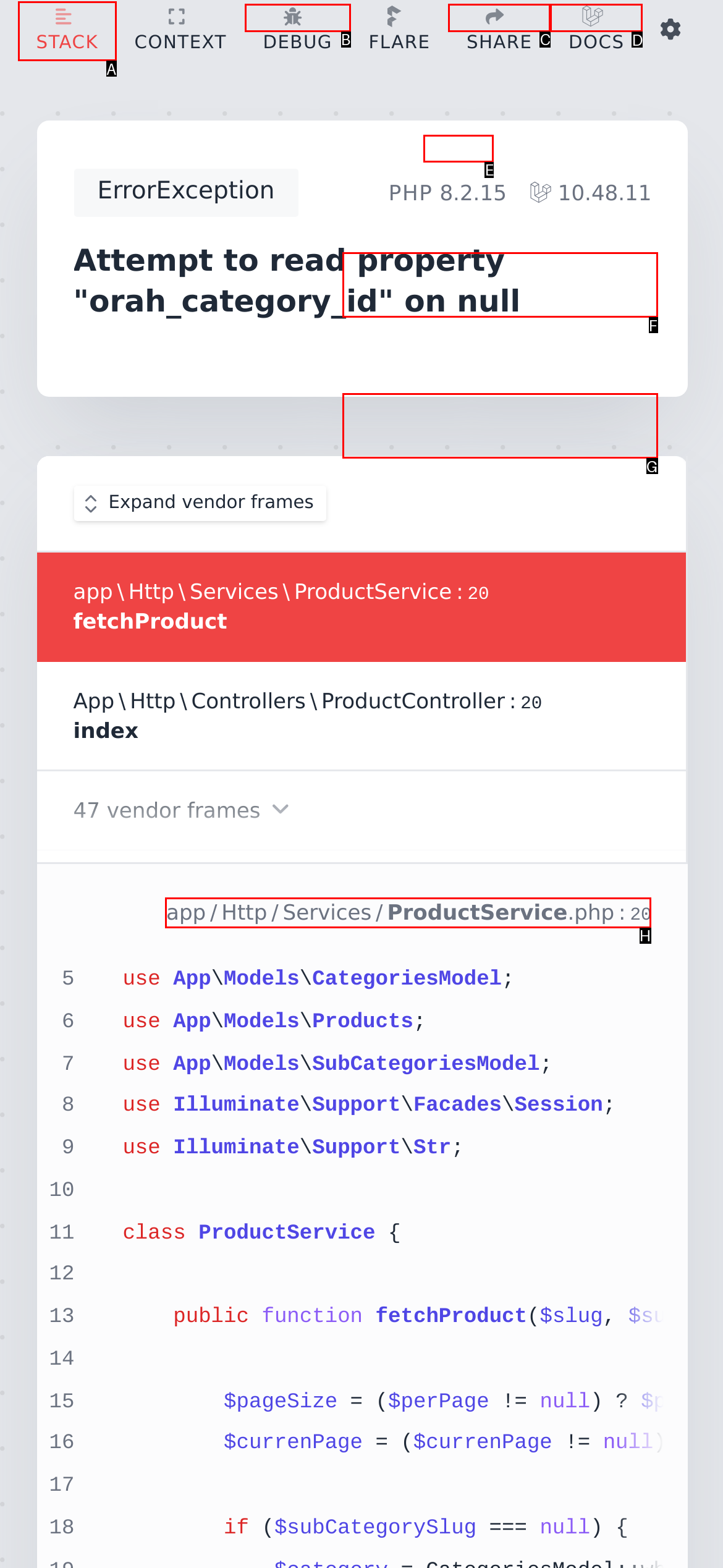To complete the instruction: Click the STACK button, which HTML element should be clicked?
Respond with the option's letter from the provided choices.

A